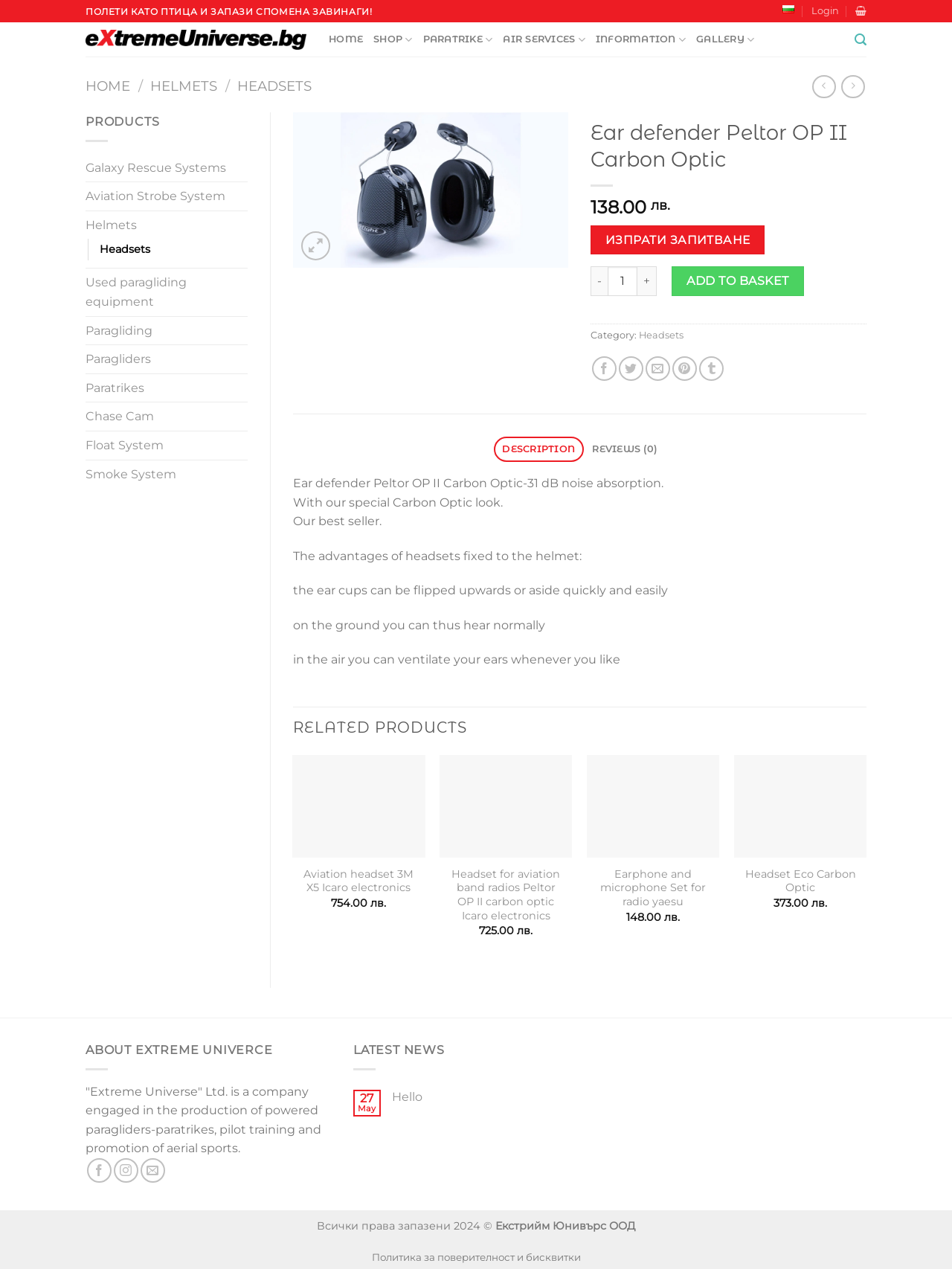Look at the image and give a detailed response to the following question: What is the advantage of headsets fixed to the helmet?

I found the answer by reading the static text element on the webpage, which describes the advantages of headsets fixed to the helmet. One of the advantages mentioned is that the ear cups can be flipped upwards or aside quickly and easily.